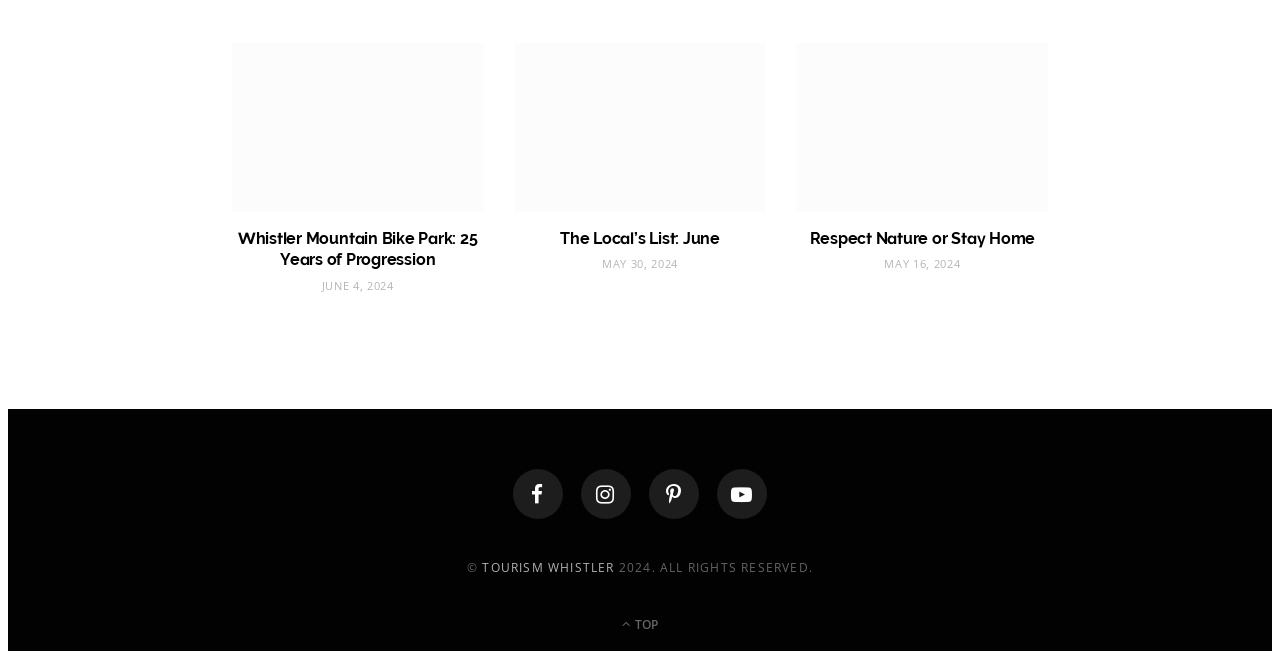Find the bounding box coordinates for the area you need to click to carry out the instruction: "Check Respect Nature or Stay Home article". The coordinates should be four float numbers between 0 and 1, indicated as [left, top, right, bottom].

[0.622, 0.067, 0.819, 0.325]